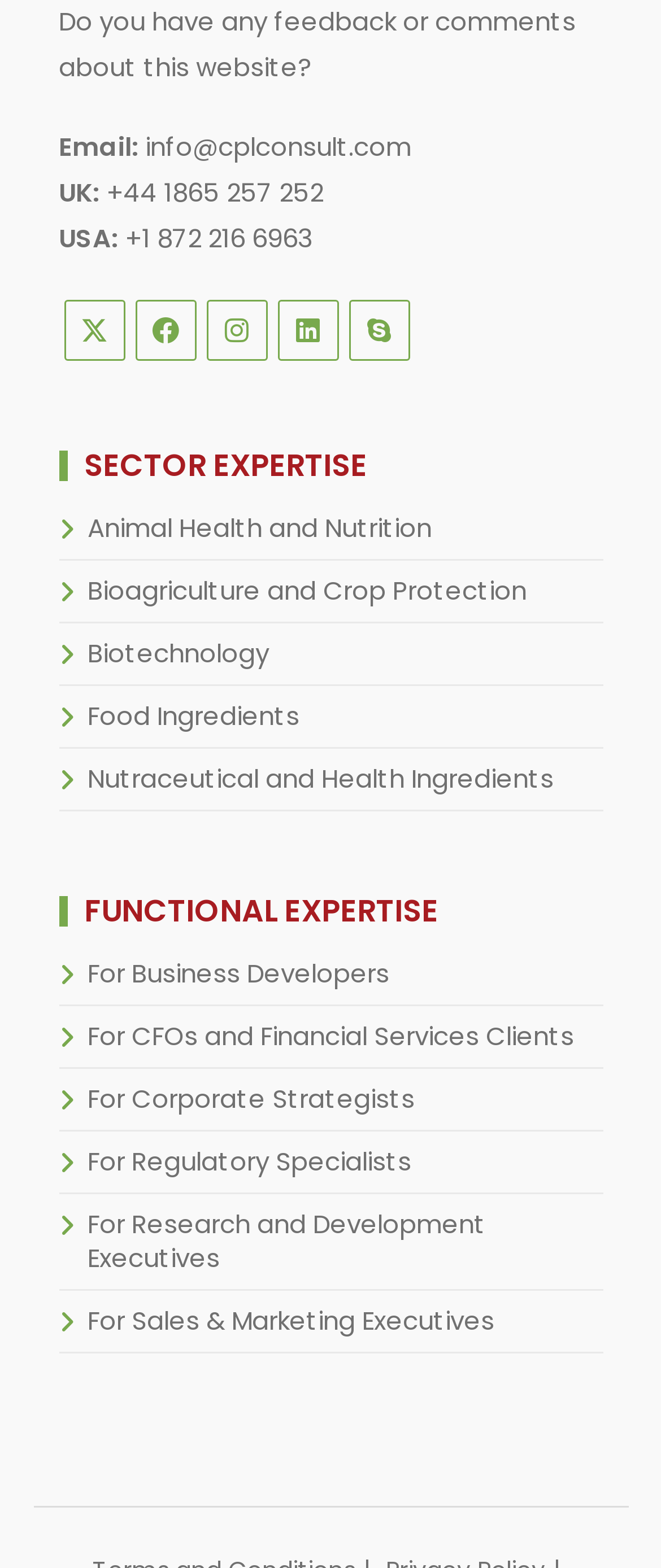Please find the bounding box coordinates of the element's region to be clicked to carry out this instruction: "Go to the previous month".

None